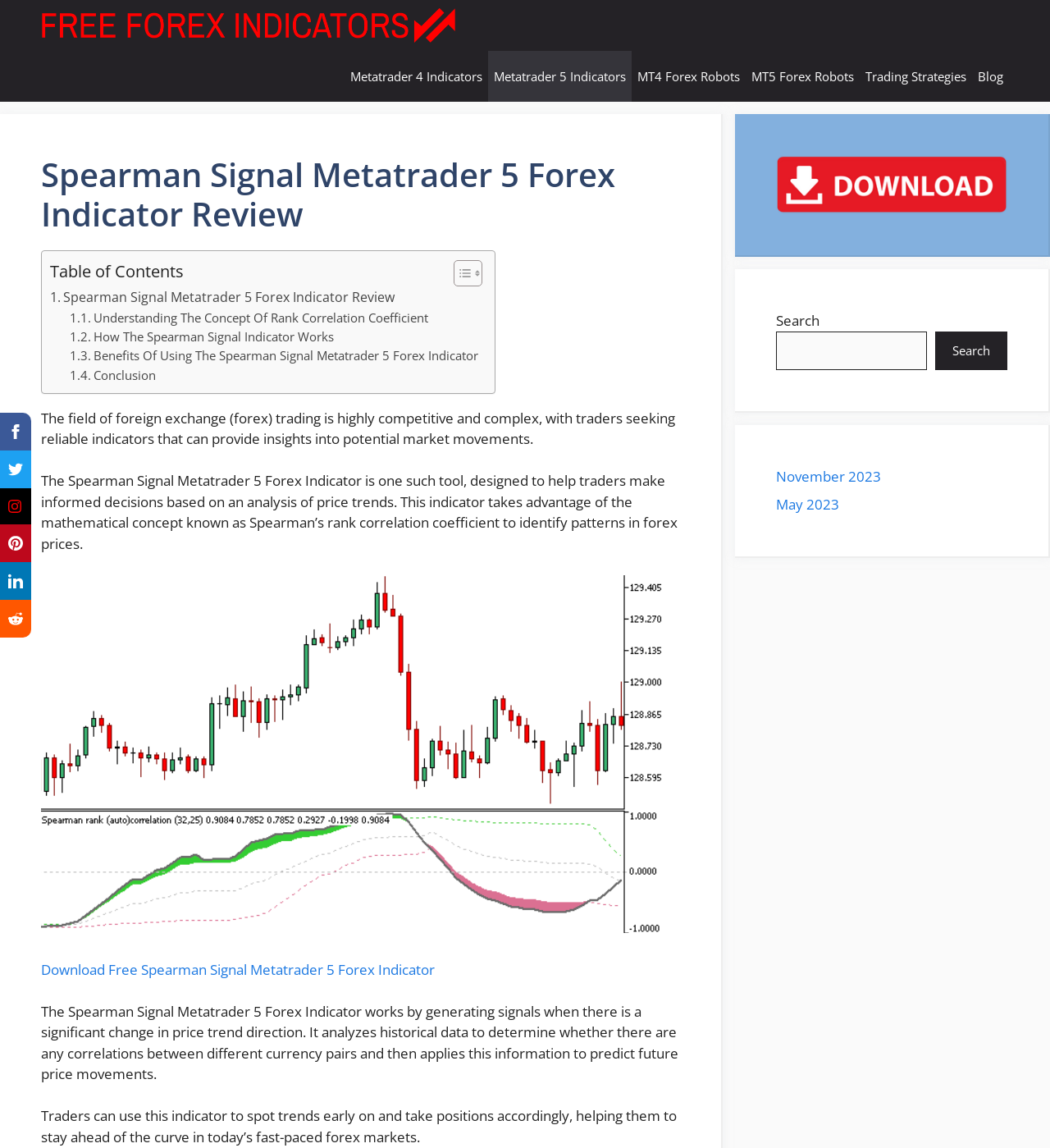Based on the element description May 2023, identify the bounding box of the UI element in the given webpage screenshot. The coordinates should be in the format (top-left x, top-left y, bottom-right x, bottom-right y) and must be between 0 and 1.

[0.739, 0.431, 0.799, 0.448]